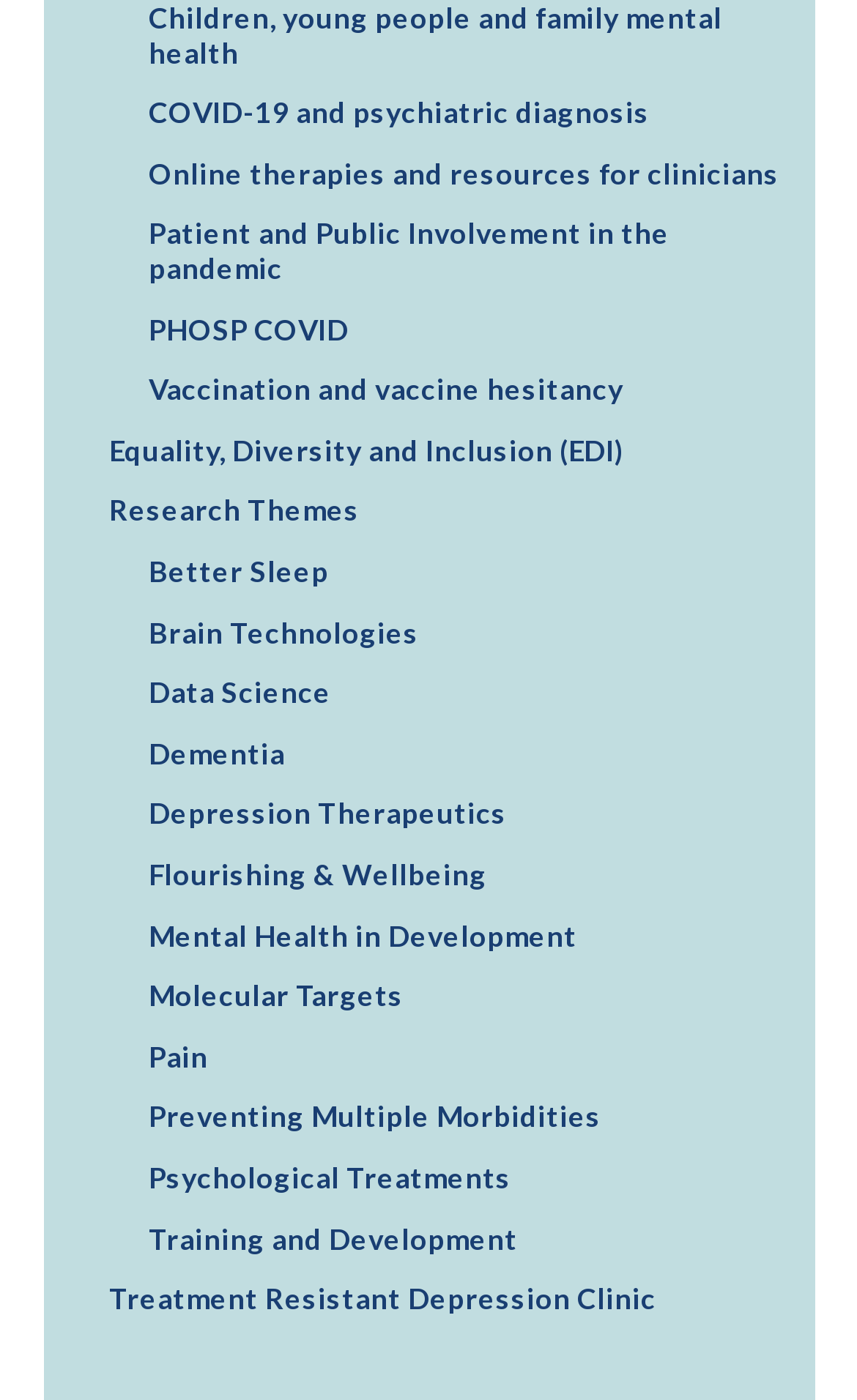Give a one-word or one-phrase response to the question: 
How many research themes are listed?

1